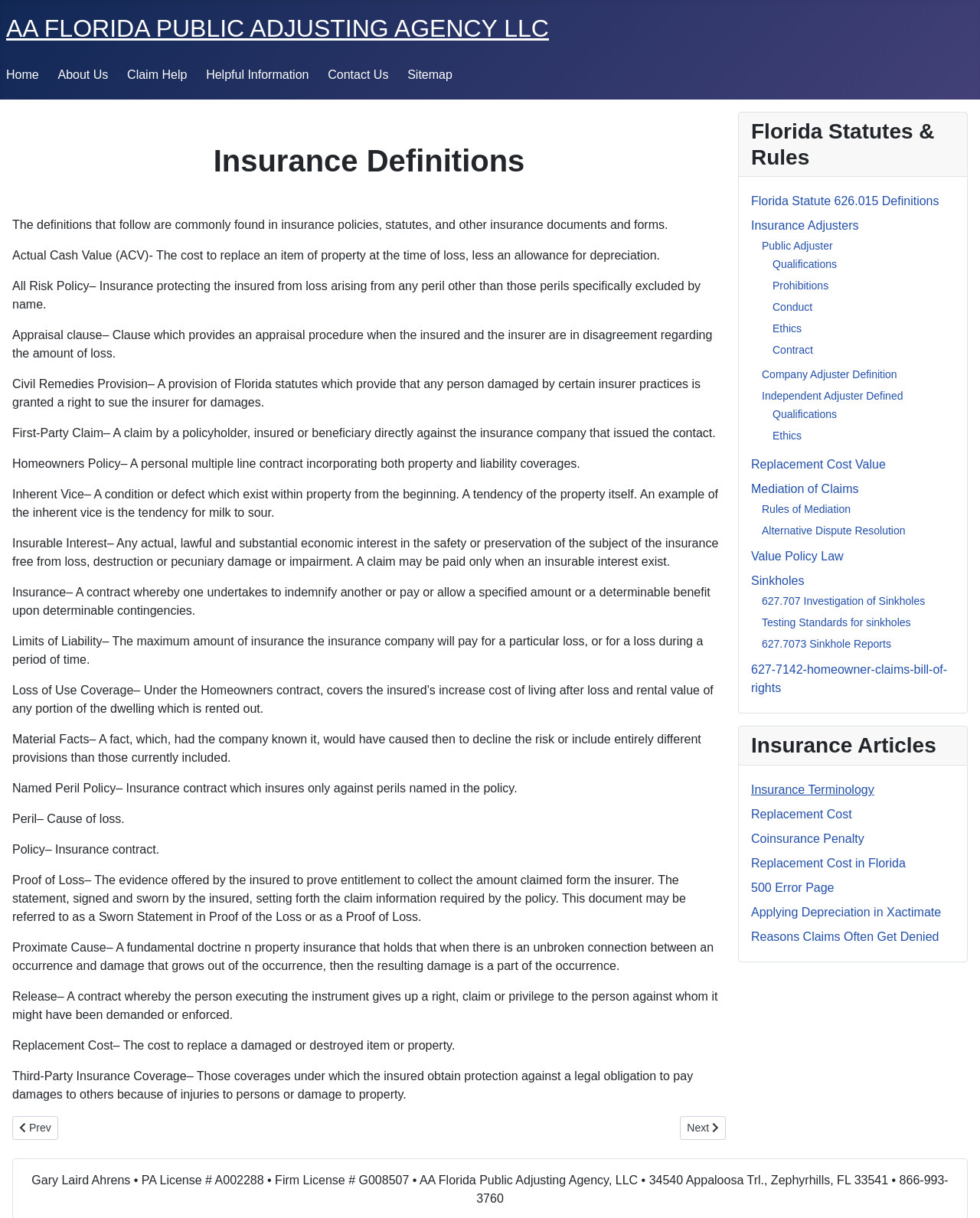Use a single word or phrase to answer the question:
What is the first insurance definition listed?

Actual Cash Value (ACV)